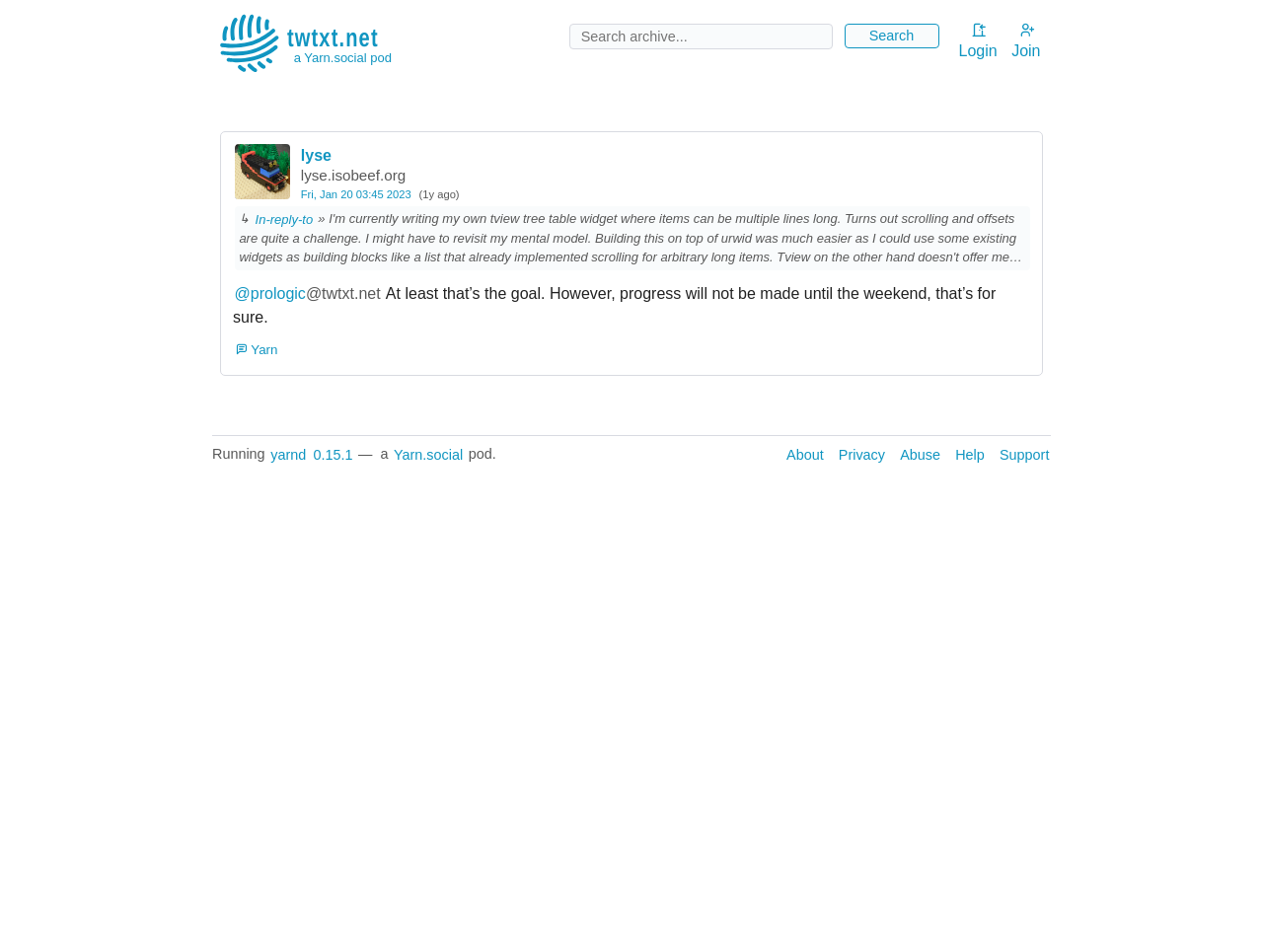Based on the element description parent_node: Search for: aria-label="submit search", identify the bounding box coordinates for the UI element. The coordinates should be in the format (top-left x, top-left y, bottom-right x, bottom-right y) and within the 0 to 1 range.

None